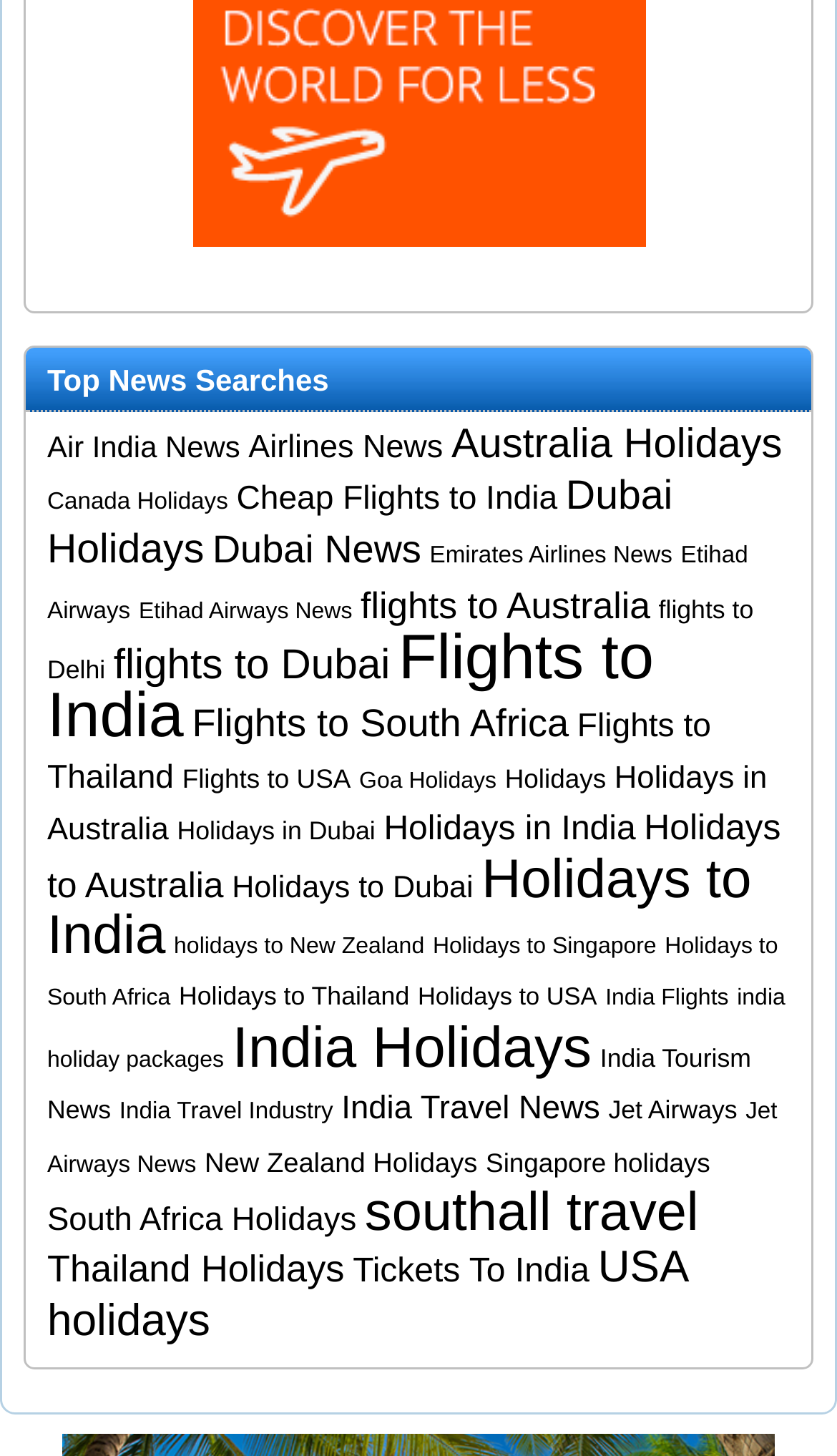What is the most popular holiday destination?
Please interpret the details in the image and answer the question thoroughly.

Based on the number of links related to each destination, India appears to be the most popular holiday destination, with 13 links mentioning India or its cities.